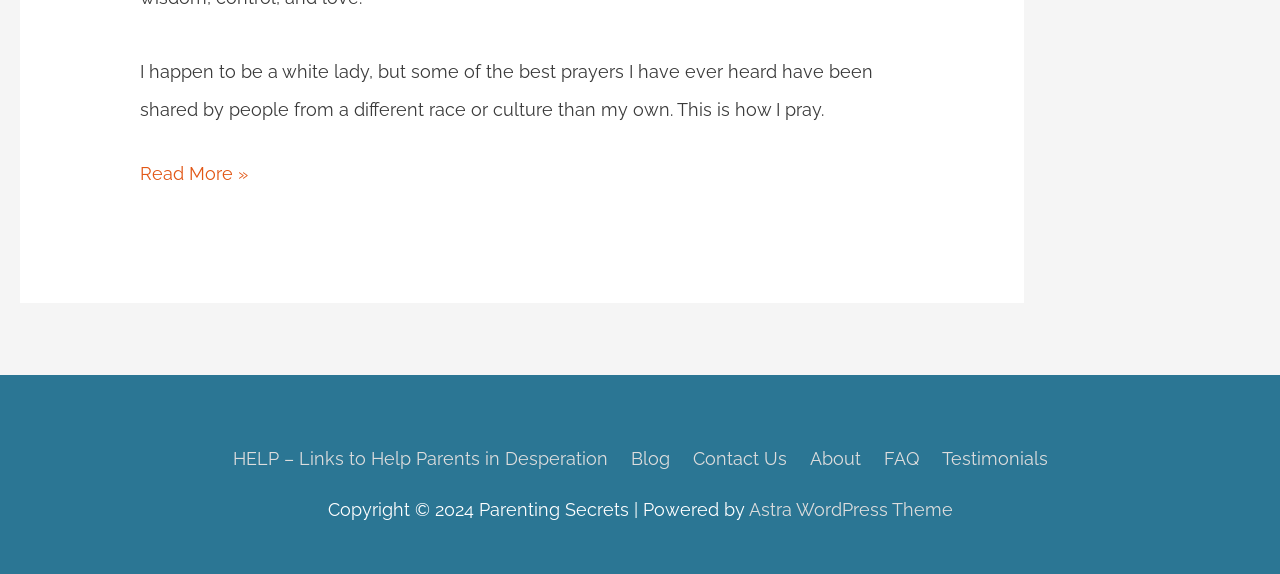Indicate the bounding box coordinates of the clickable region to achieve the following instruction: "Click the 'Contact Us' link."

None